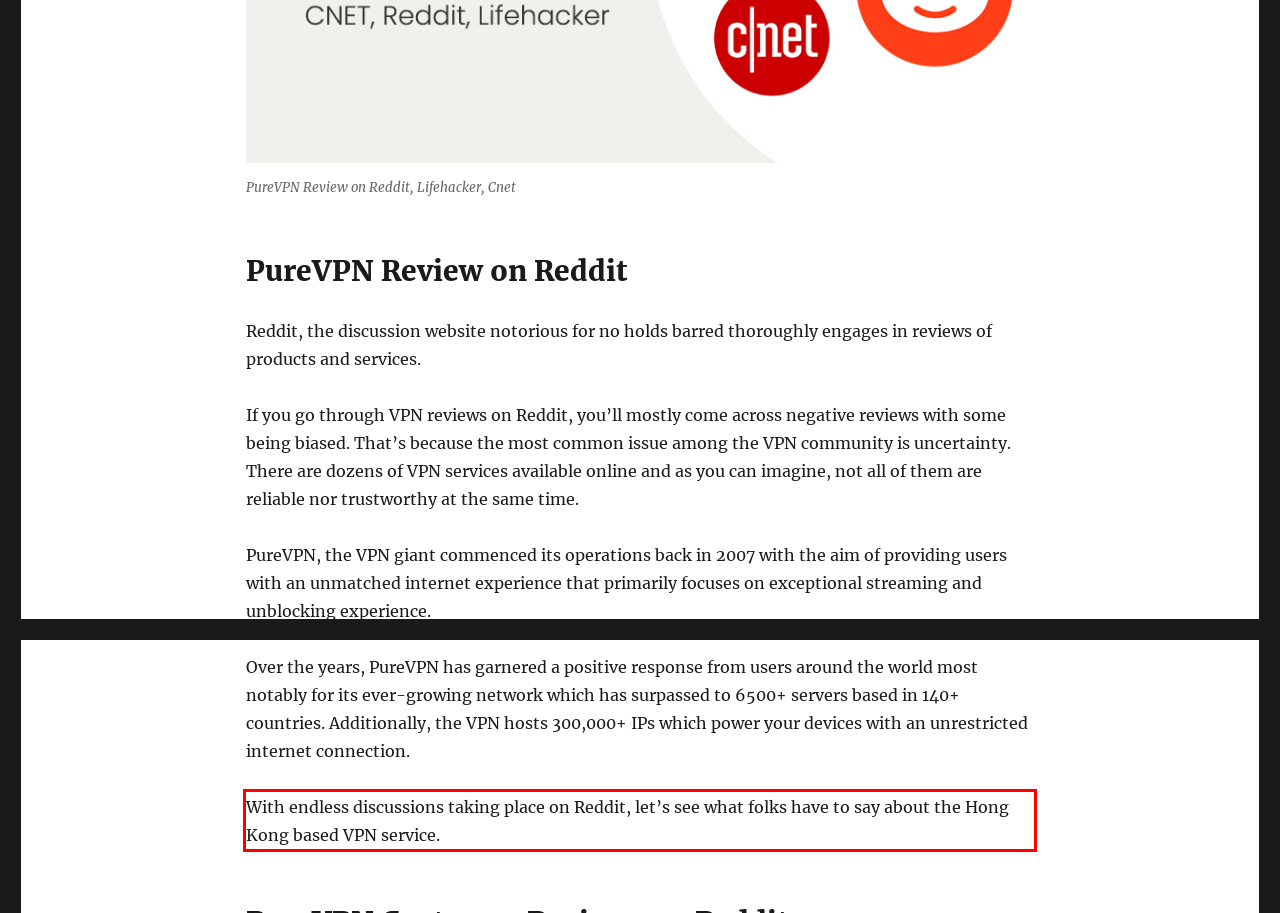Look at the provided screenshot of the webpage and perform OCR on the text within the red bounding box.

With endless discussions taking place on Reddit, let’s see what folks have to say about the Hong Kong based VPN service.